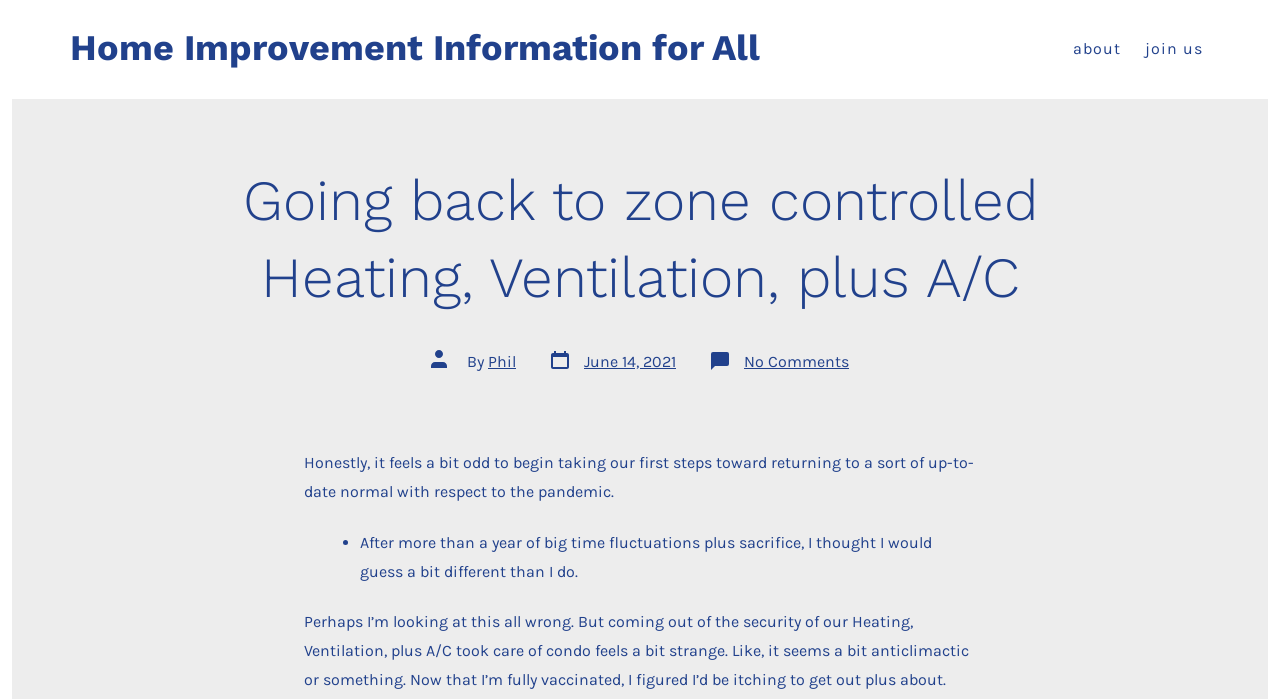Find the bounding box coordinates of the UI element according to this description: "Phil".

[0.381, 0.503, 0.403, 0.53]